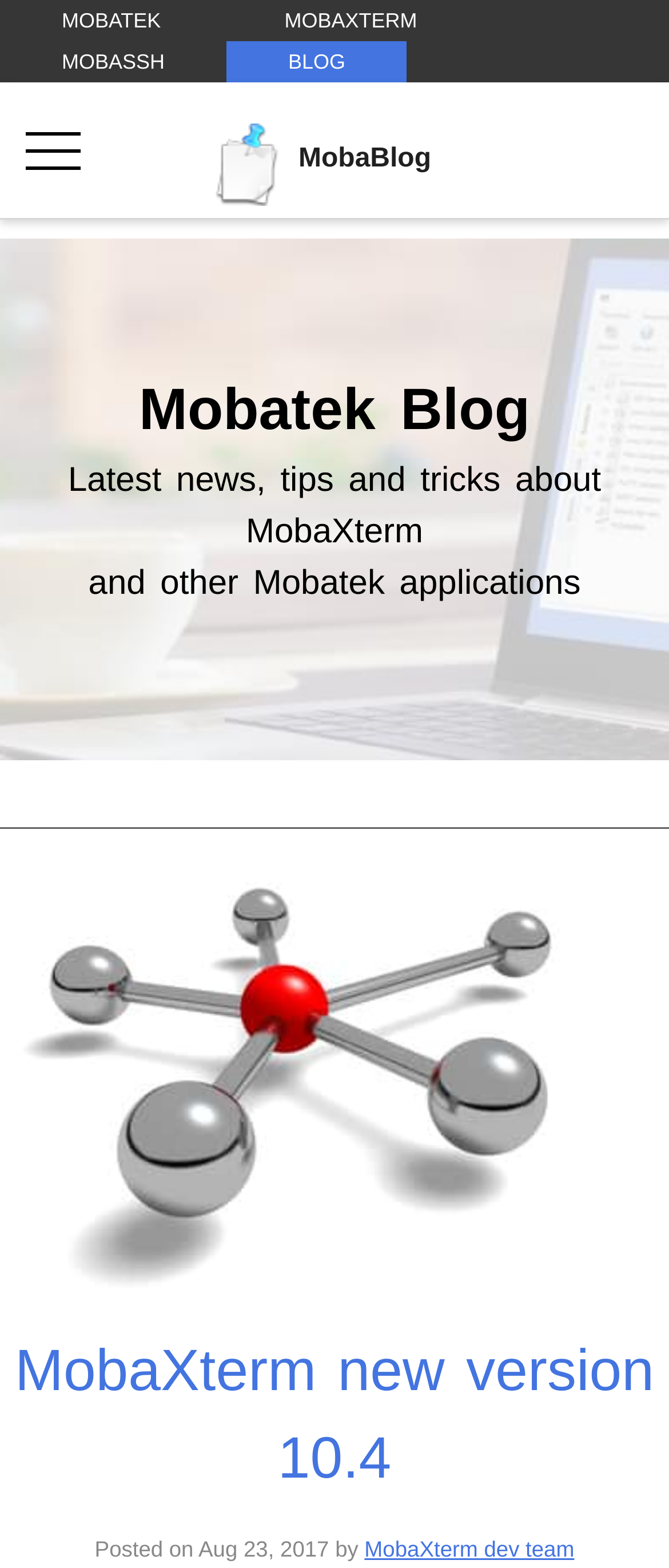Provide the bounding box coordinates of the section that needs to be clicked to accomplish the following instruction: "go to MOBATEK homepage."

[0.0, 0.0, 0.333, 0.026]